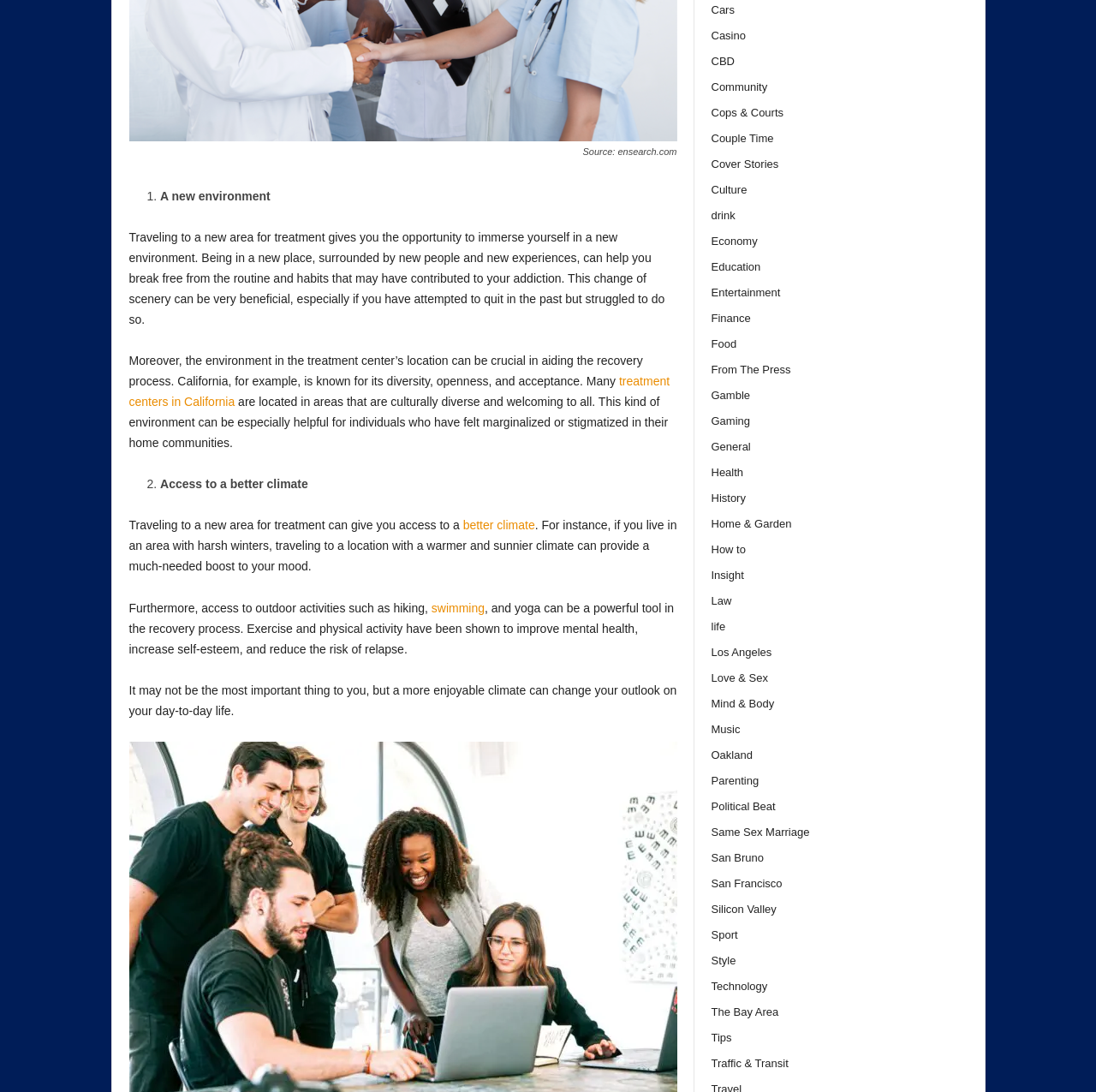Based on the image, please respond to the question with as much detail as possible:
What is the benefit of a better climate for treatment?

According to the webpage, traveling to a location with a better climate can provide a much-needed boost to one's mood, which can be especially helpful for individuals who live in areas with harsh winters.